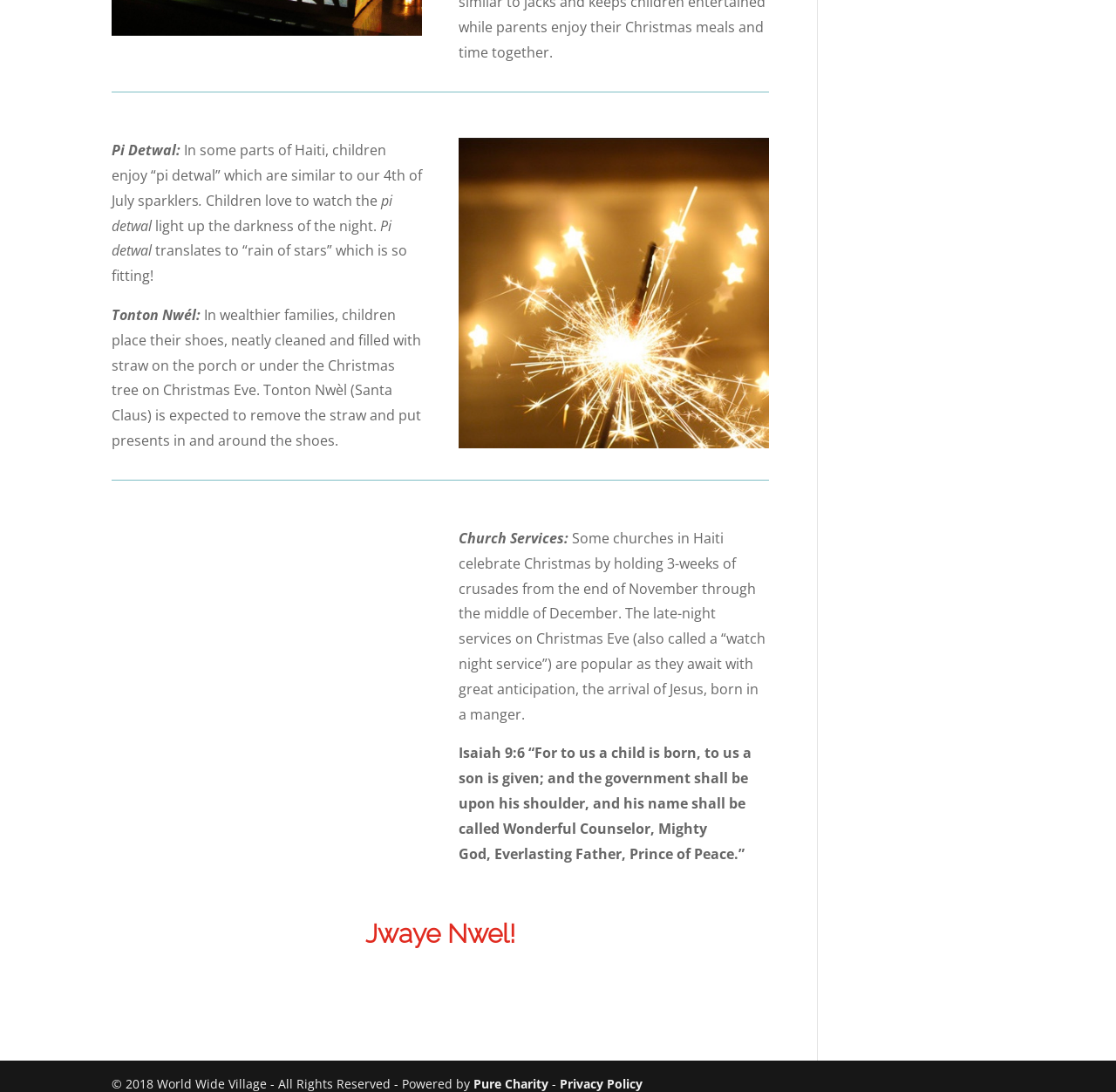Extract the bounding box coordinates for the described element: "Privacy Policy". The coordinates should be represented as four float numbers between 0 and 1: [left, top, right, bottom].

[0.502, 0.985, 0.576, 1.0]